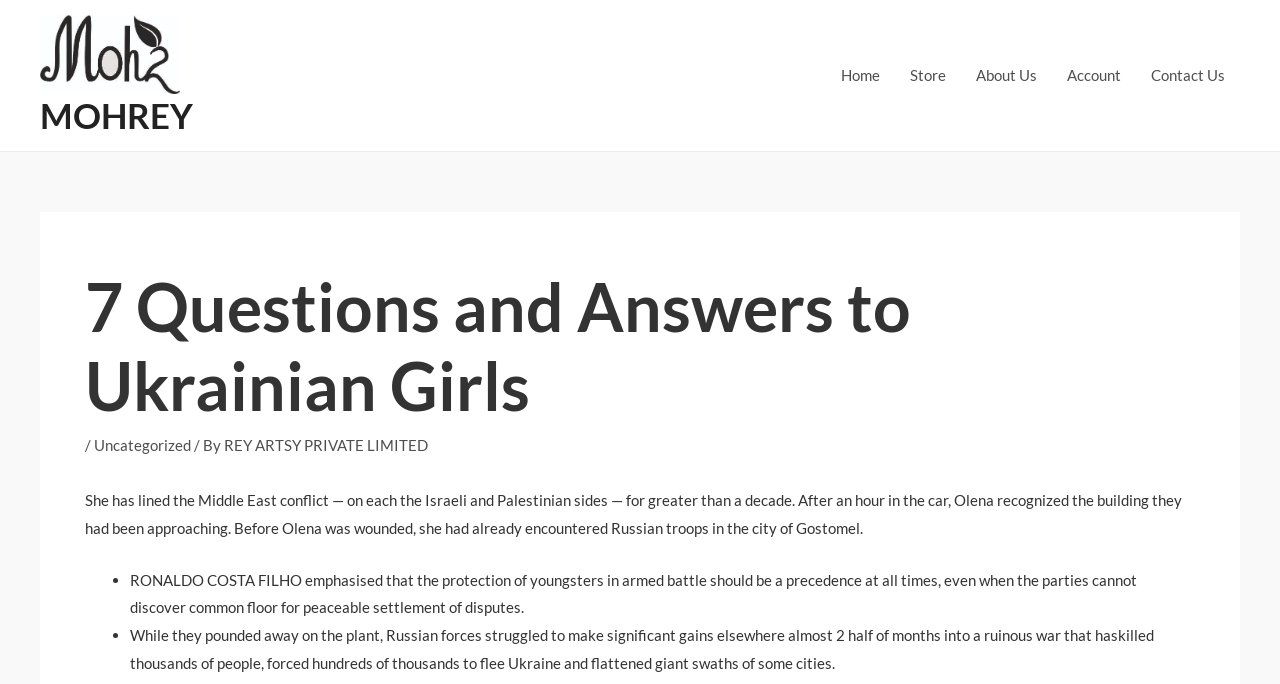Please identify the bounding box coordinates of the clickable area that will fulfill the following instruction: "visit the Home page". The coordinates should be in the format of four float numbers between 0 and 1, i.e., [left, top, right, bottom].

[0.645, 0.052, 0.699, 0.169]